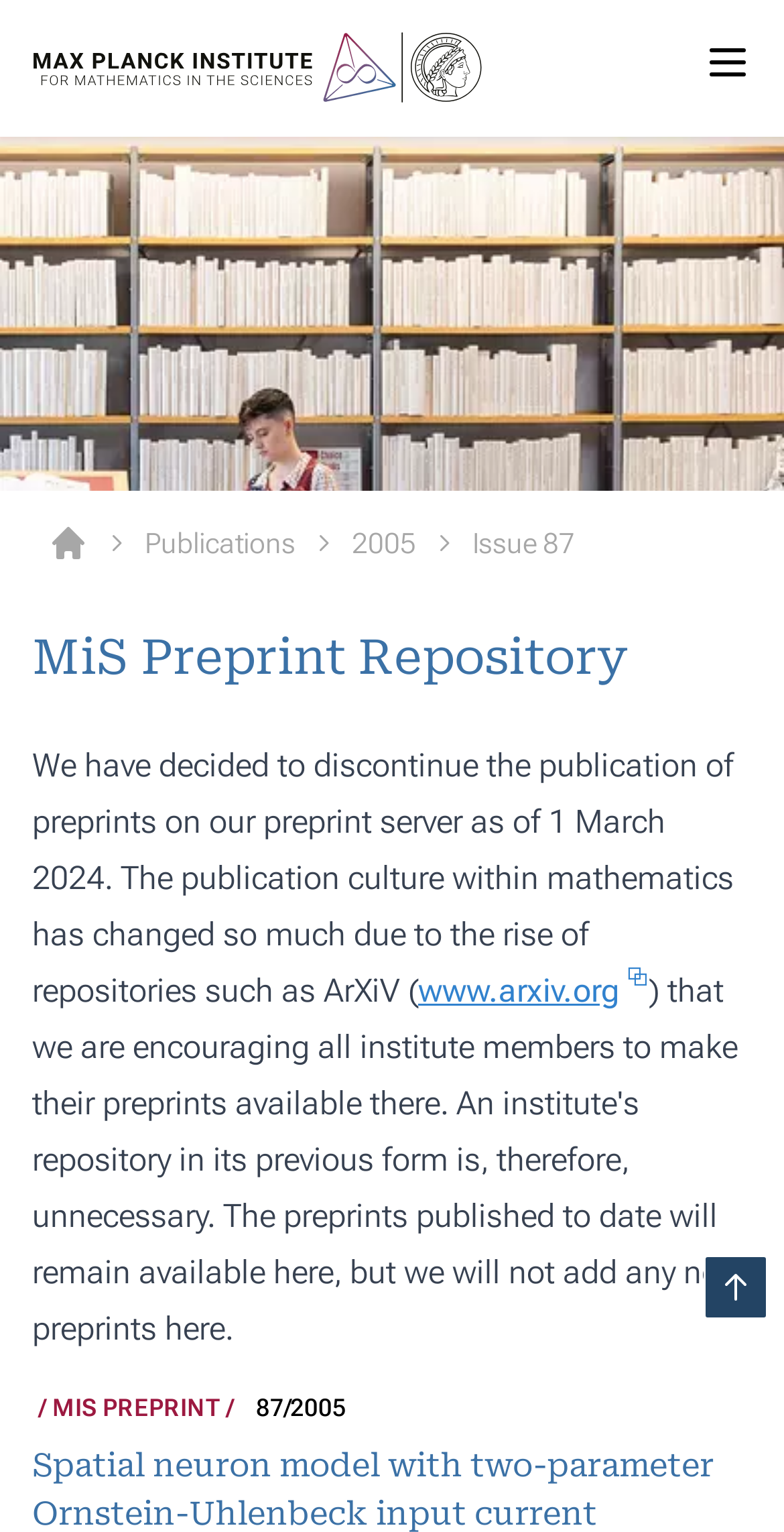Answer the question briefly using a single word or phrase: 
What is the issue number of the preprint?

87